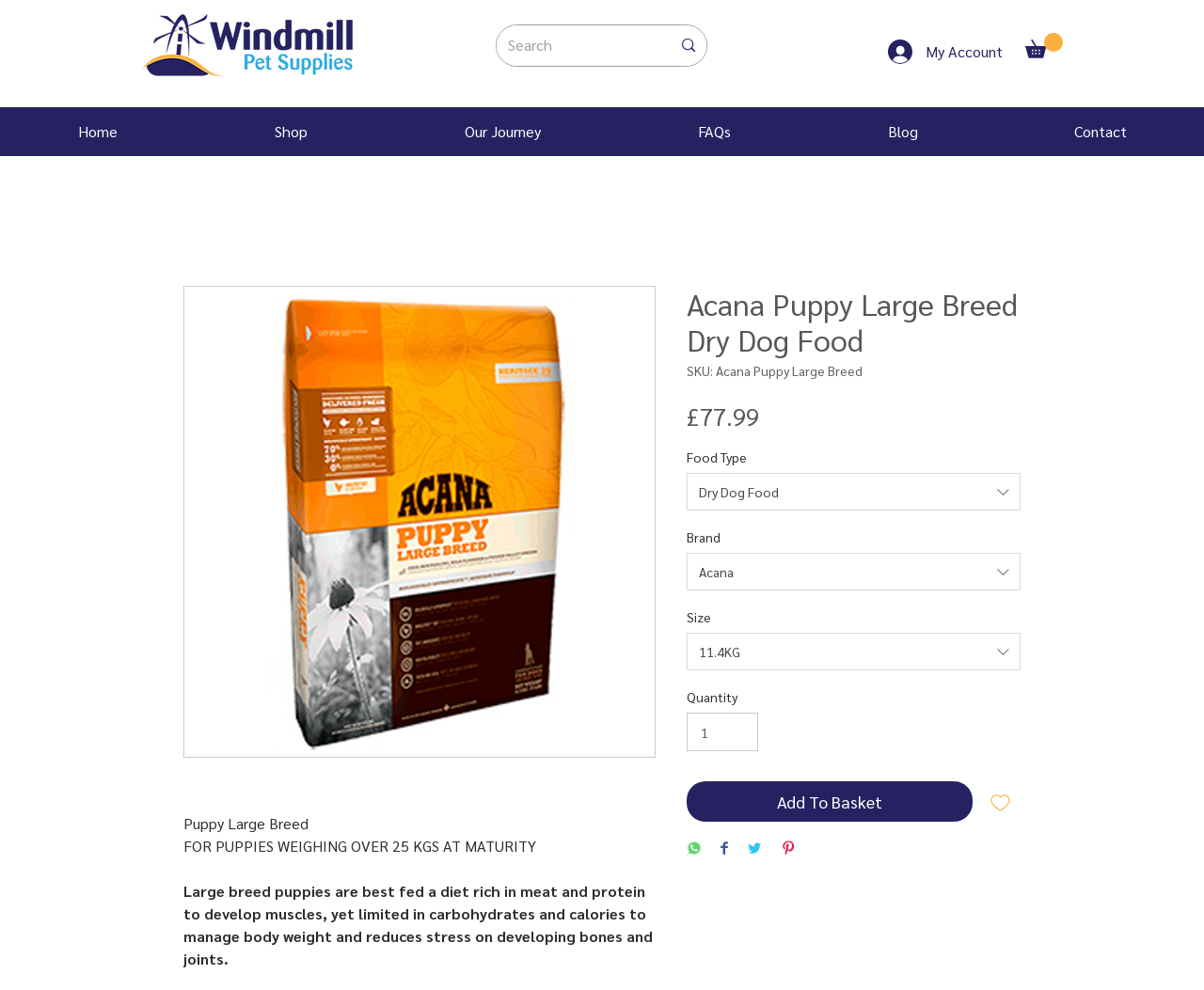Create a full and detailed caption for the entire webpage.

This webpage is about Acana Puppy Large Breed Dry Dog Food, specifically designed for puppies weighing over 25 kgs at maturity. At the top left corner, there is a link to Windmill Pet Supplies, accompanied by an image. Next to it, there is a search bar with a magnifying glass icon. On the top right corner, there are buttons for "My Account" and a shopping cart.

Below the top section, there is a navigation menu with links to "Home", "Shop", "Our Journey", "FAQs", "Blog", and "Contact". The main content of the page is divided into two sections. On the left, there is an image of the dog food product, accompanied by a brief description and a heading that reads "Acana Puppy Large Breed Dry Dog Food". Below the heading, there are details about the product, including its SKU, price (£77.99), and food type (Dry Dog Food).

On the right side of the page, there are several sections with dropdown menus, including "Food Type", "Brand", "Size", and "Quantity". The "Quantity" section has a spin button to adjust the quantity. Below these sections, there are buttons to "Add To Basket", "Add to Wishlist", and share the product on various social media platforms, including WhatsApp, Facebook, Twitter, and Pinterest.

Overall, the webpage is focused on providing detailed information about the Acana Puppy Large Breed Dry Dog Food product, with easy access to purchasing and sharing options.